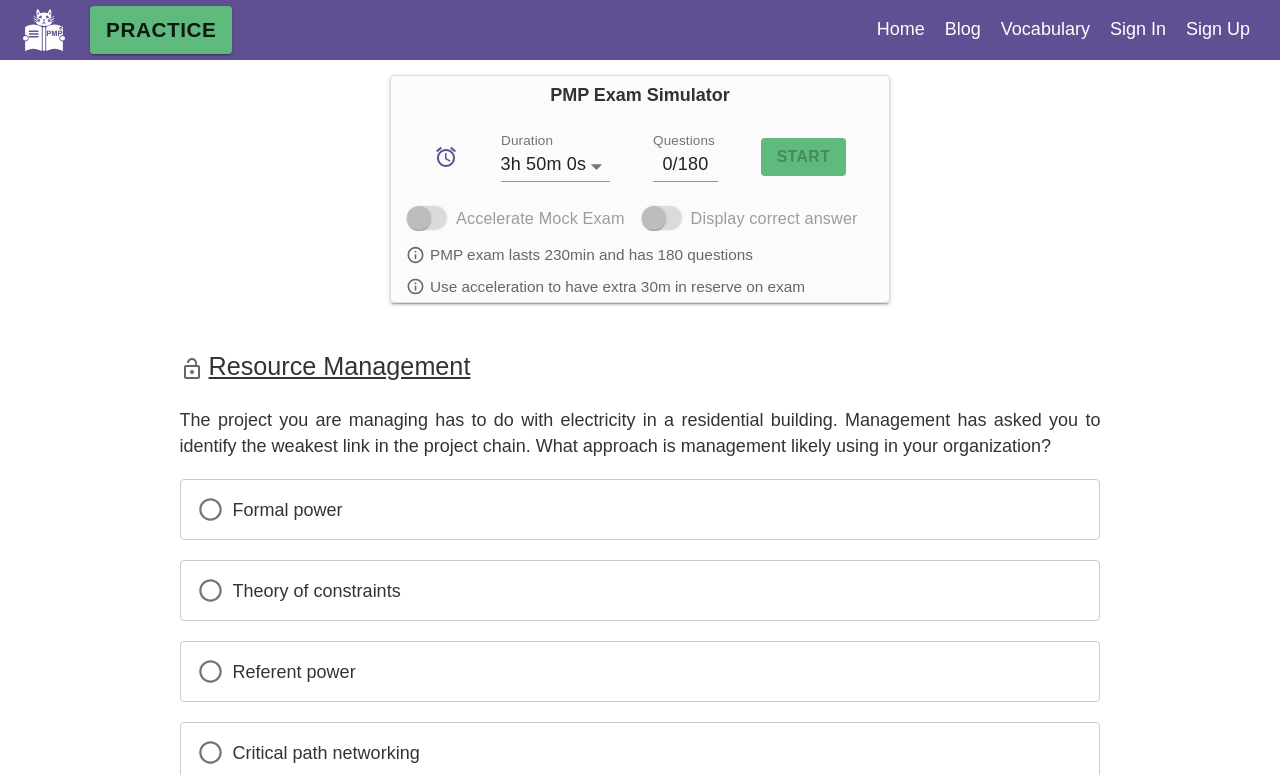Determine the bounding box coordinates of the region to click in order to accomplish the following instruction: "Select the duration option". Provide the coordinates as four float numbers between 0 and 1, specifically [left, top, right, bottom].

[0.391, 0.191, 0.477, 0.235]